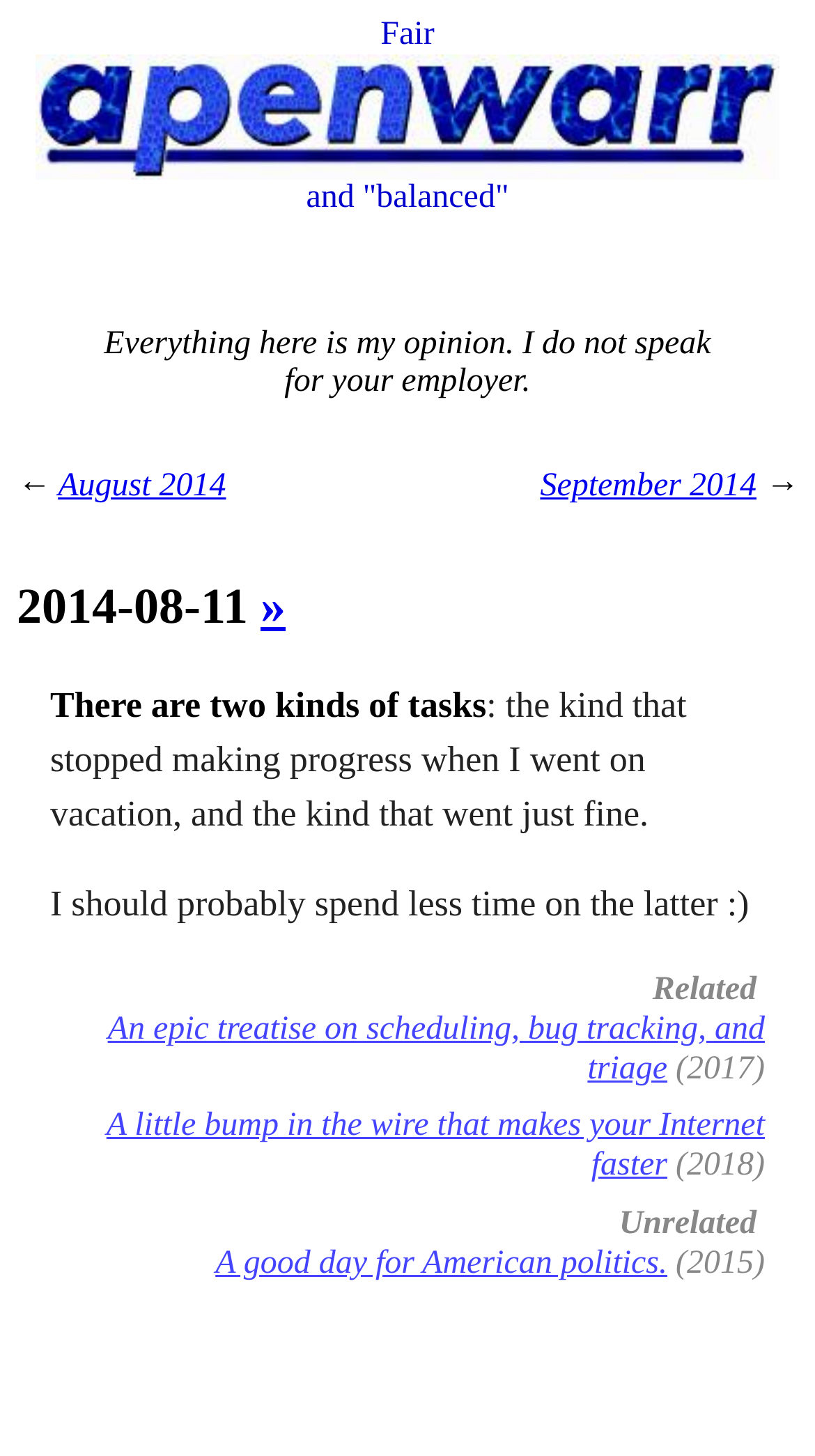What is the author's opinion about tasks?
Look at the screenshot and provide an in-depth answer.

The author mentions that there are two kinds of tasks, one that stops making progress when they go on vacation and one that goes just fine, indicating that the author has a personal experience and opinion about tasks.